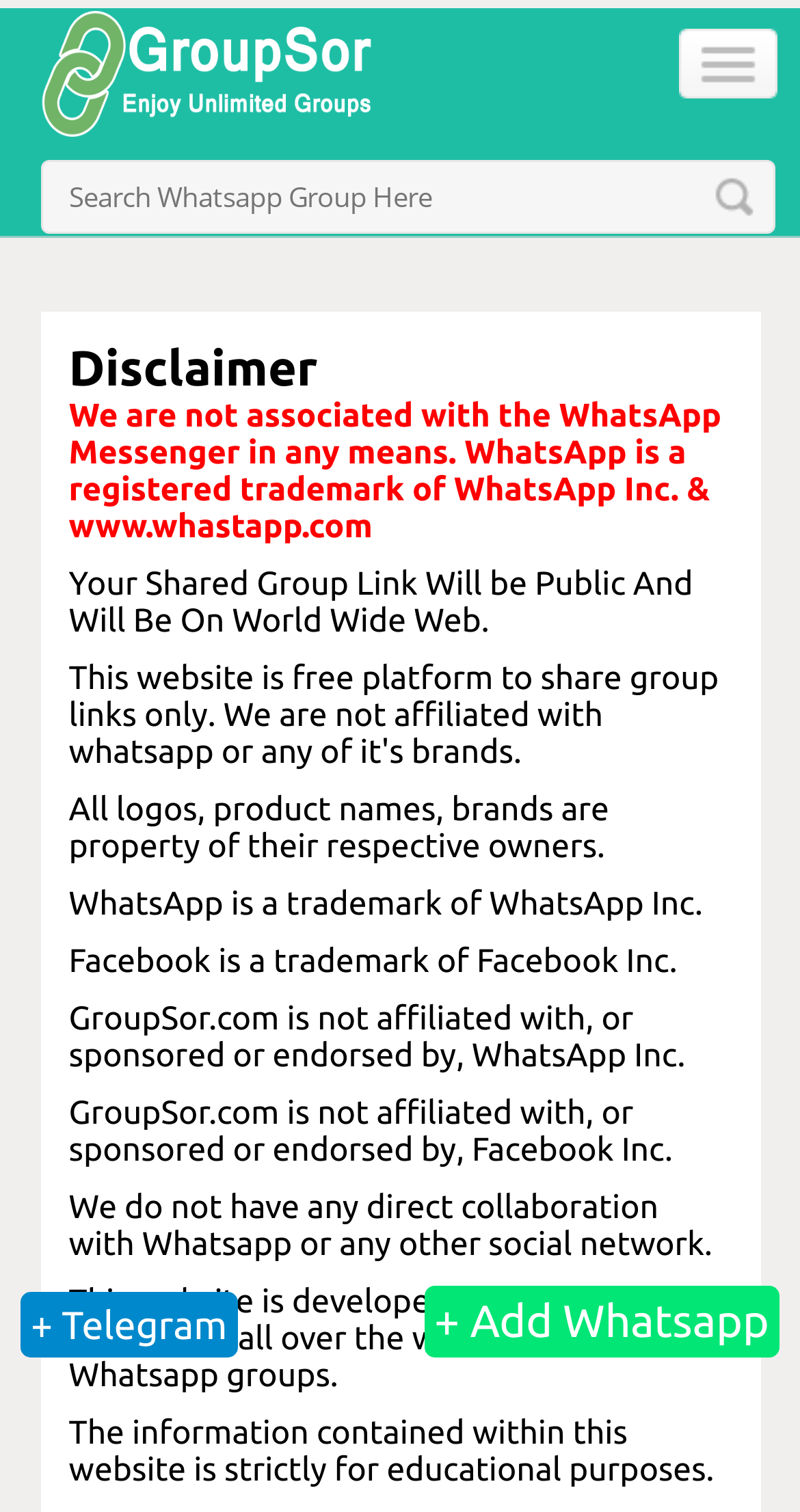Provide a single word or phrase answer to the question: 
How many social media platforms are mentioned on this webpage?

Two